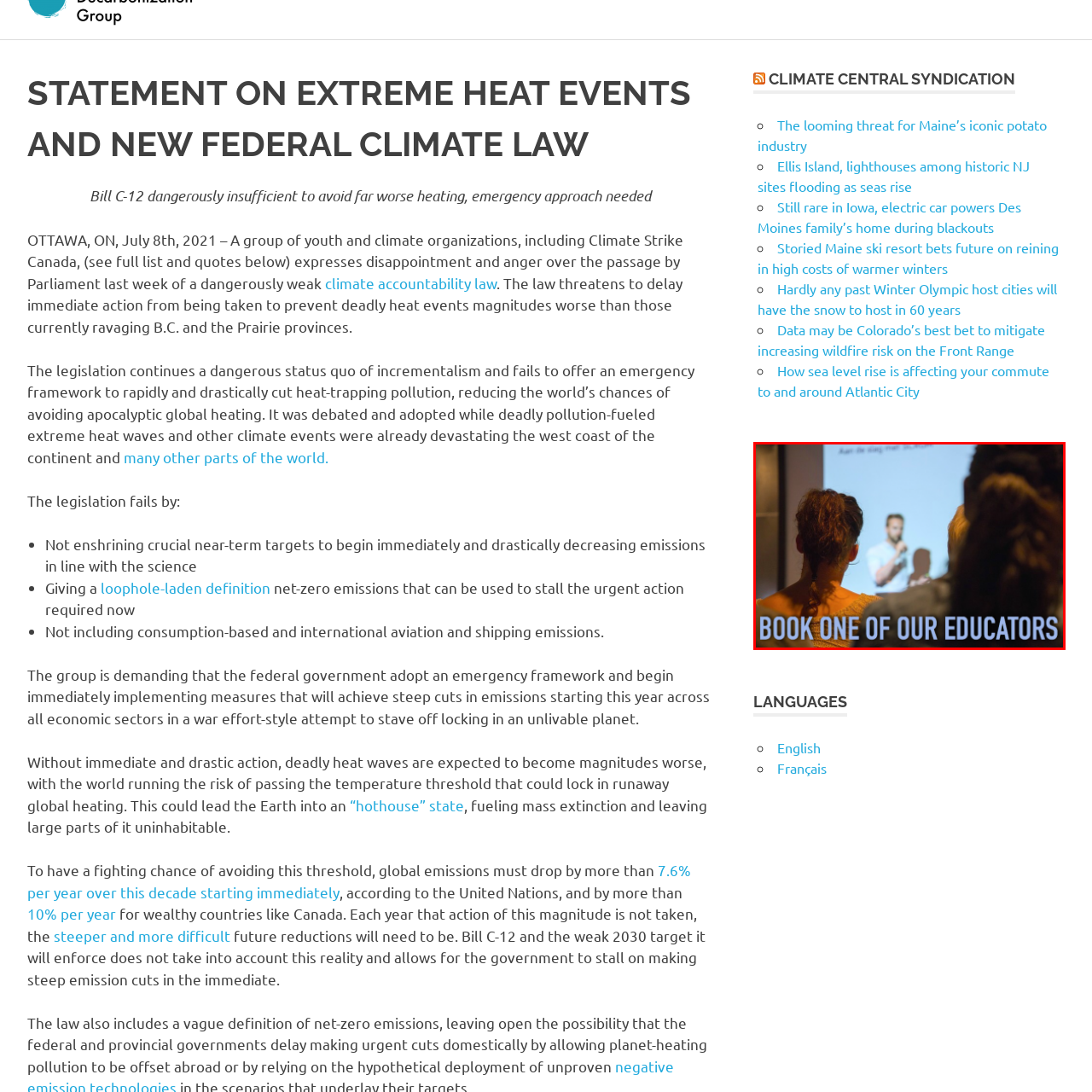What is displayed at the bottom of the image?
Observe the image within the red bounding box and respond to the question with a detailed answer, relying on the image for information.

The phrase 'BOOK ONE OF OUR EDUCATORS' is prominently displayed at the bottom of the image, suggesting an invitation to connect with the educators for more information or to schedule a session.